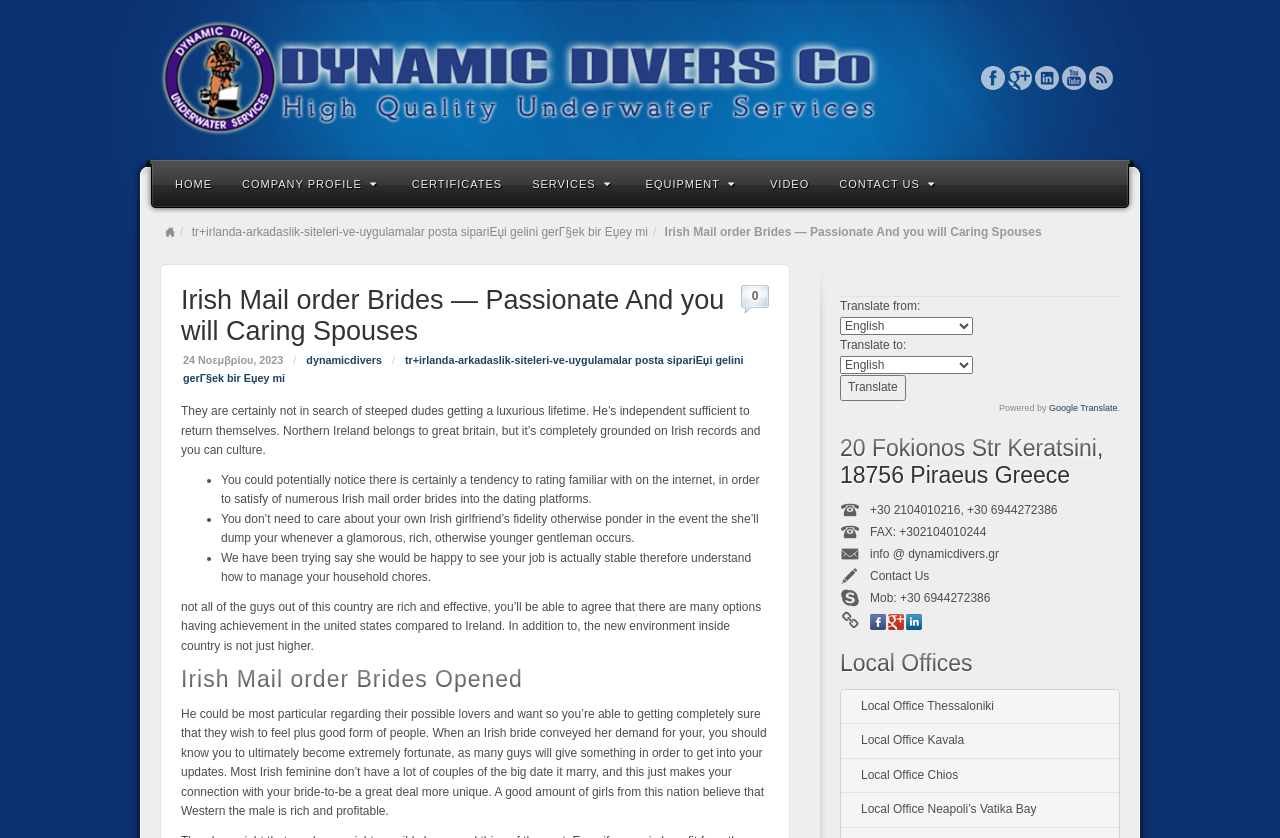Identify the coordinates of the bounding box for the element that must be clicked to accomplish the instruction: "Click on the 'HOME' link".

[0.125, 0.189, 0.177, 0.247]